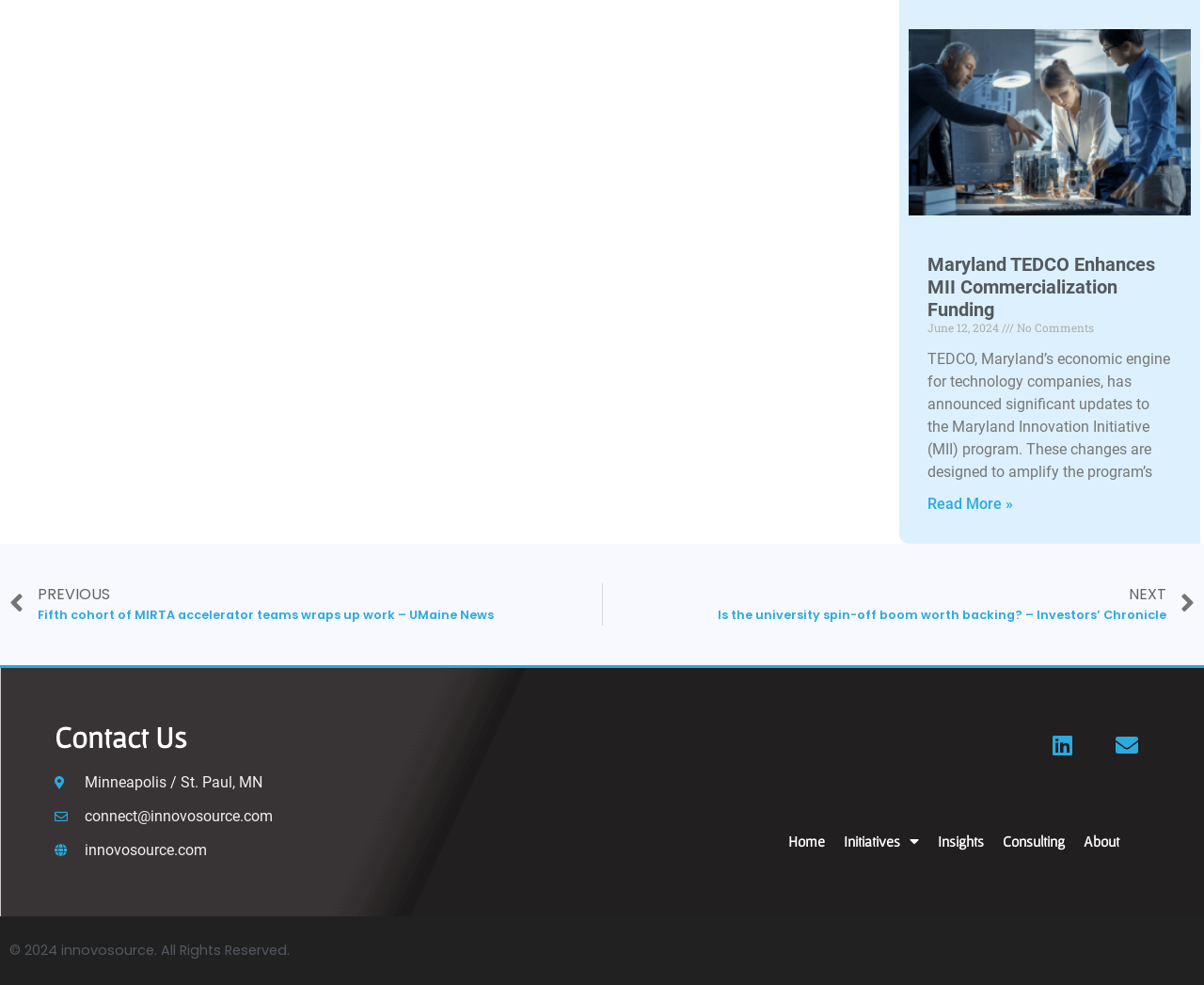Determine the bounding box coordinates of the section I need to click to execute the following instruction: "View the post from January 1, 2019". Provide the coordinates as four float numbers between 0 and 1, i.e., [left, top, right, bottom].

None